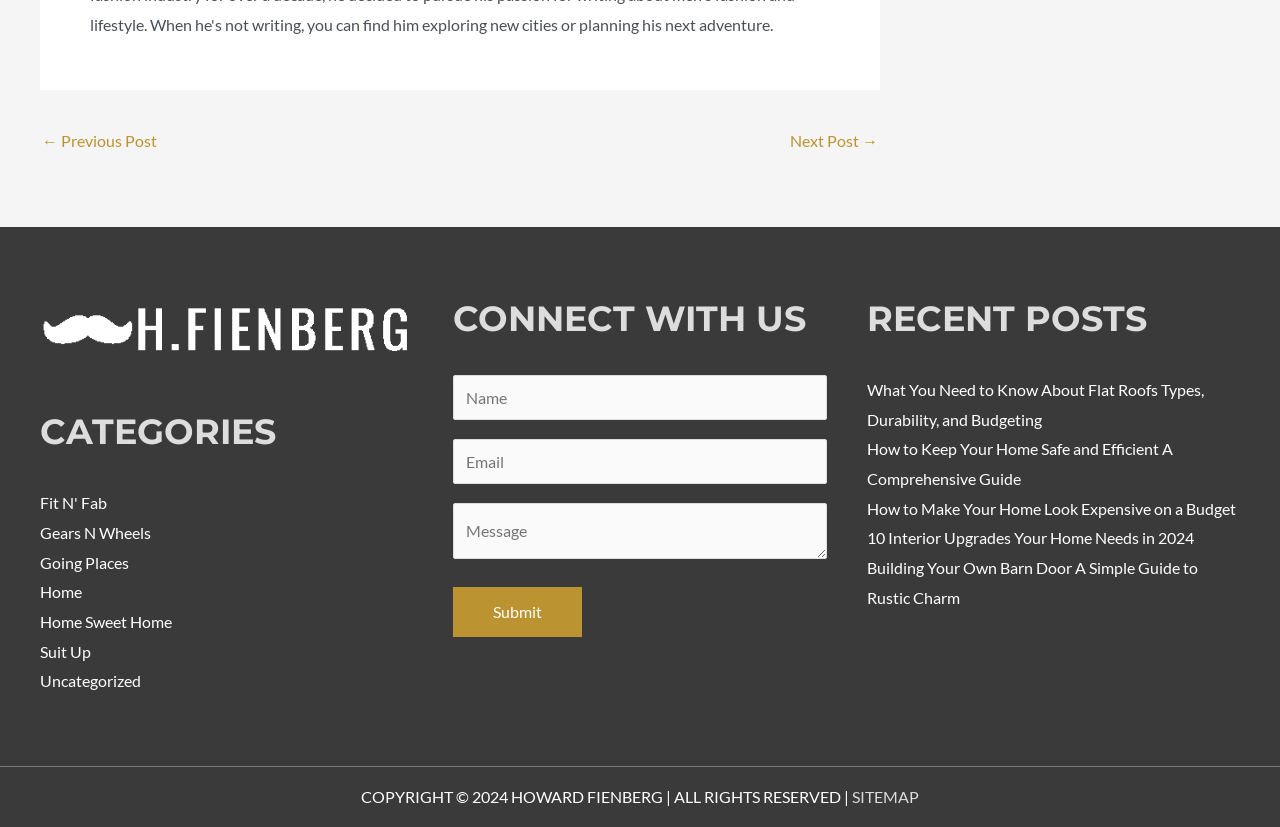Identify the bounding box coordinates for the region to click in order to carry out this instruction: "Read the 'What You Need to Know About Flat Roofs' post". Provide the coordinates using four float numbers between 0 and 1, formatted as [left, top, right, bottom].

[0.677, 0.459, 0.94, 0.518]